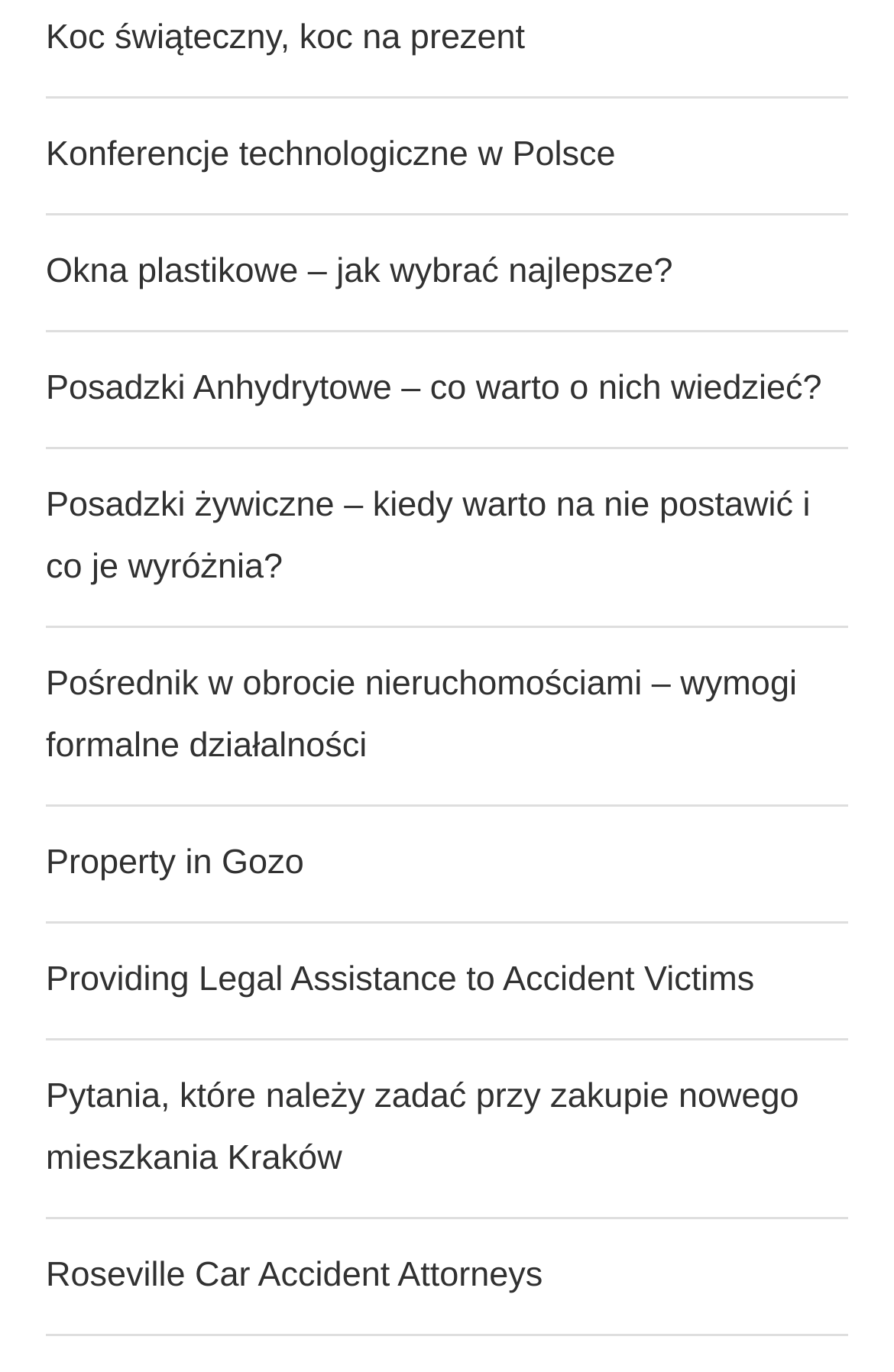Give a succinct answer to this question in a single word or phrase: 
Are all links related to technology?

No